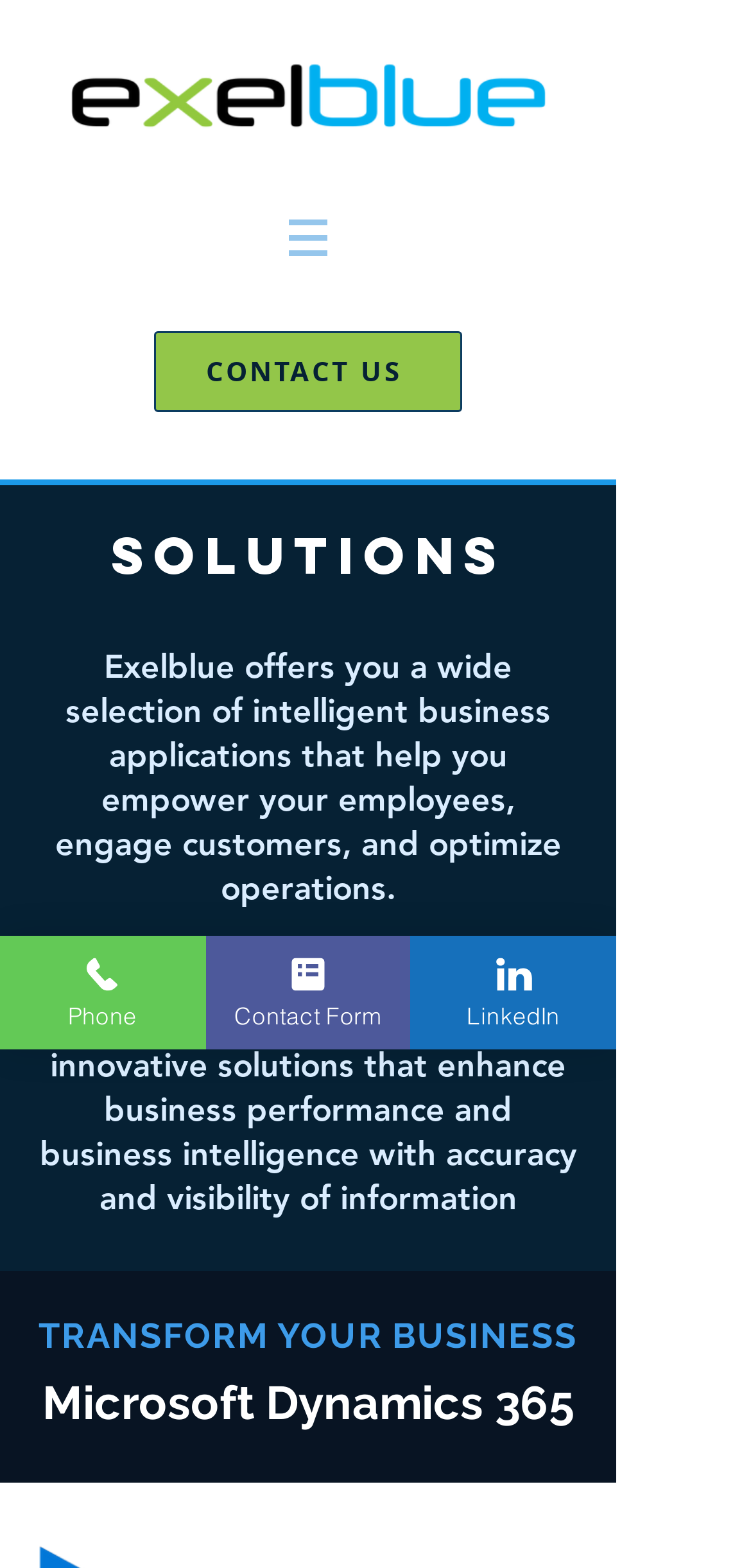How many contact methods are there?
Answer the question with just one word or phrase using the image.

3